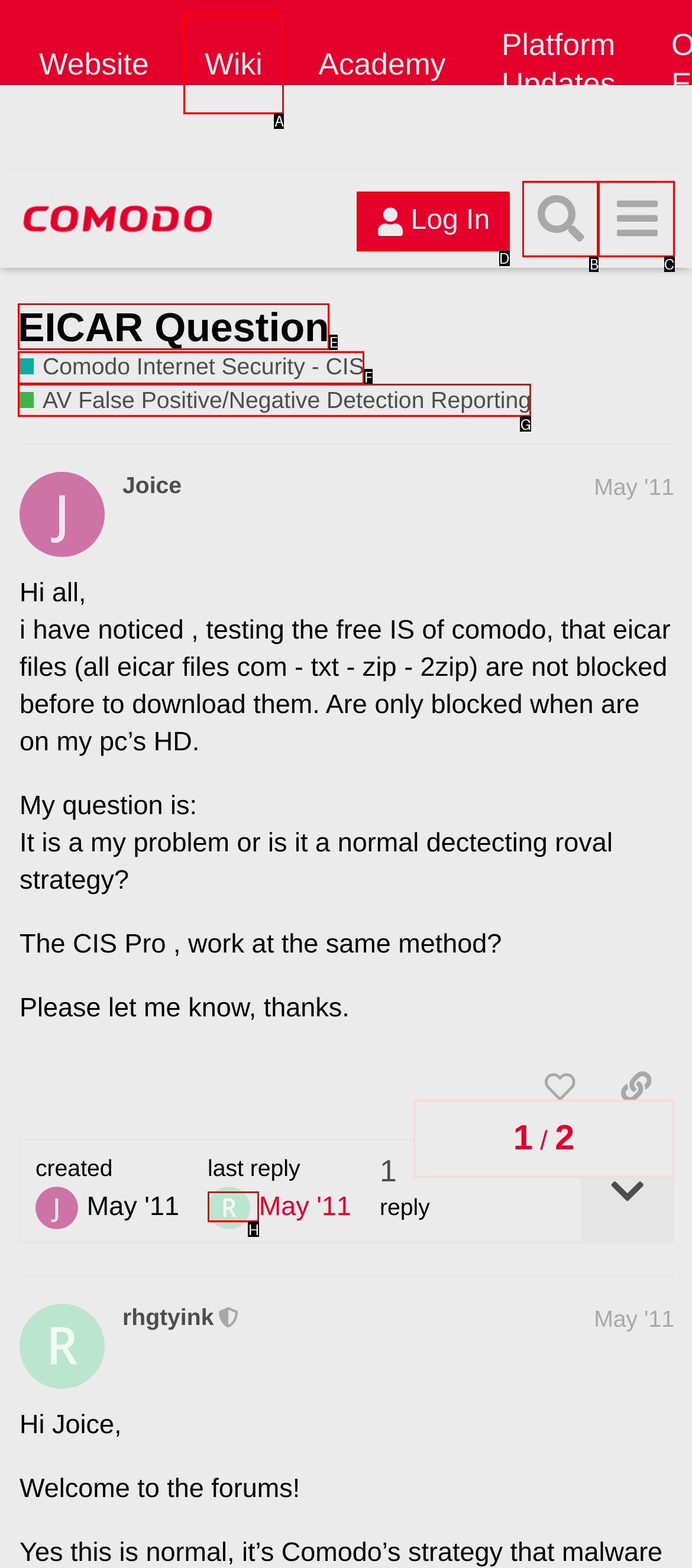Tell me which one HTML element I should click to complete the following task: Log in to the forum Answer with the option's letter from the given choices directly.

D